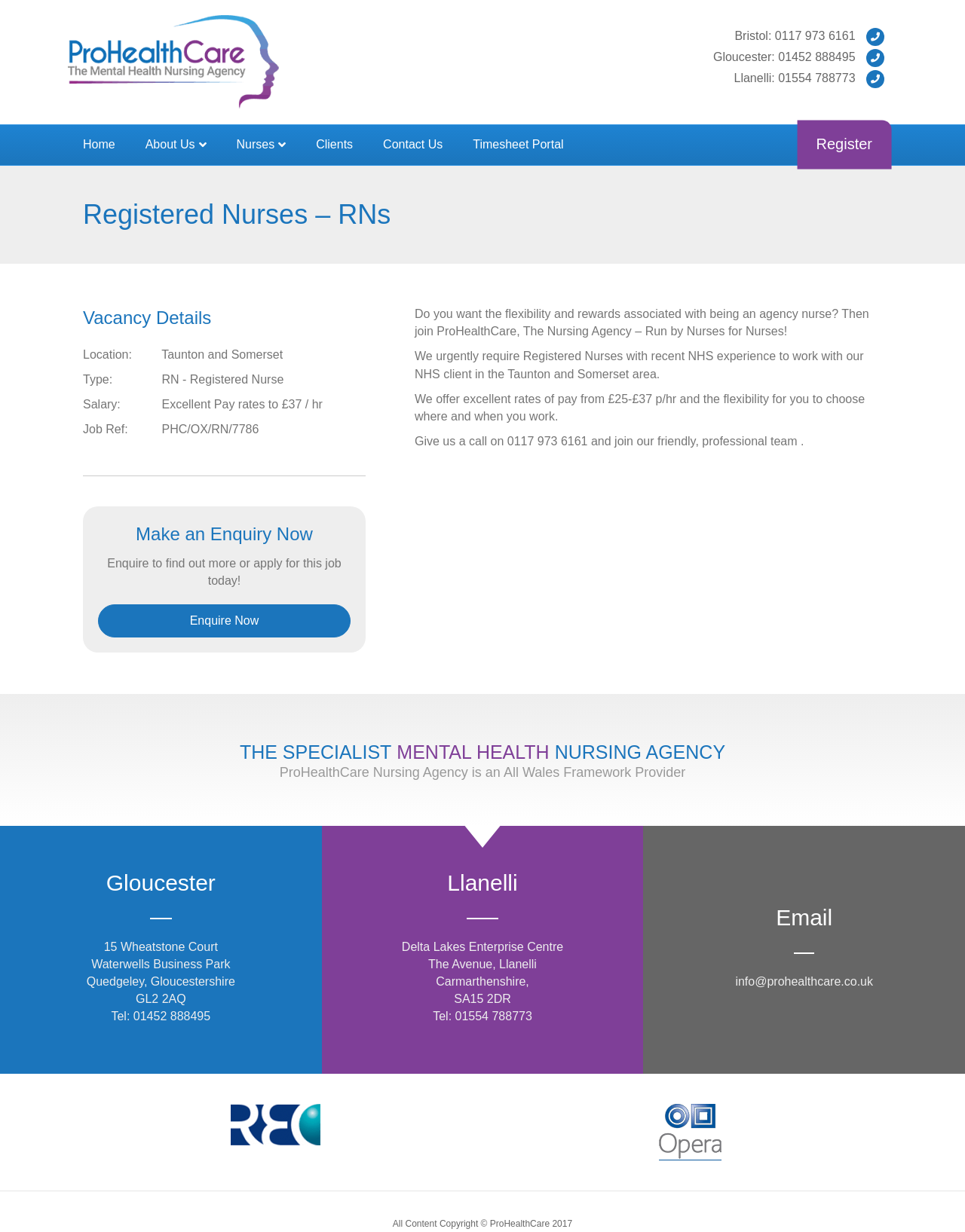Please determine the bounding box coordinates for the element that should be clicked to follow these instructions: "Click the 'Enquire Now' button".

[0.102, 0.491, 0.363, 0.518]